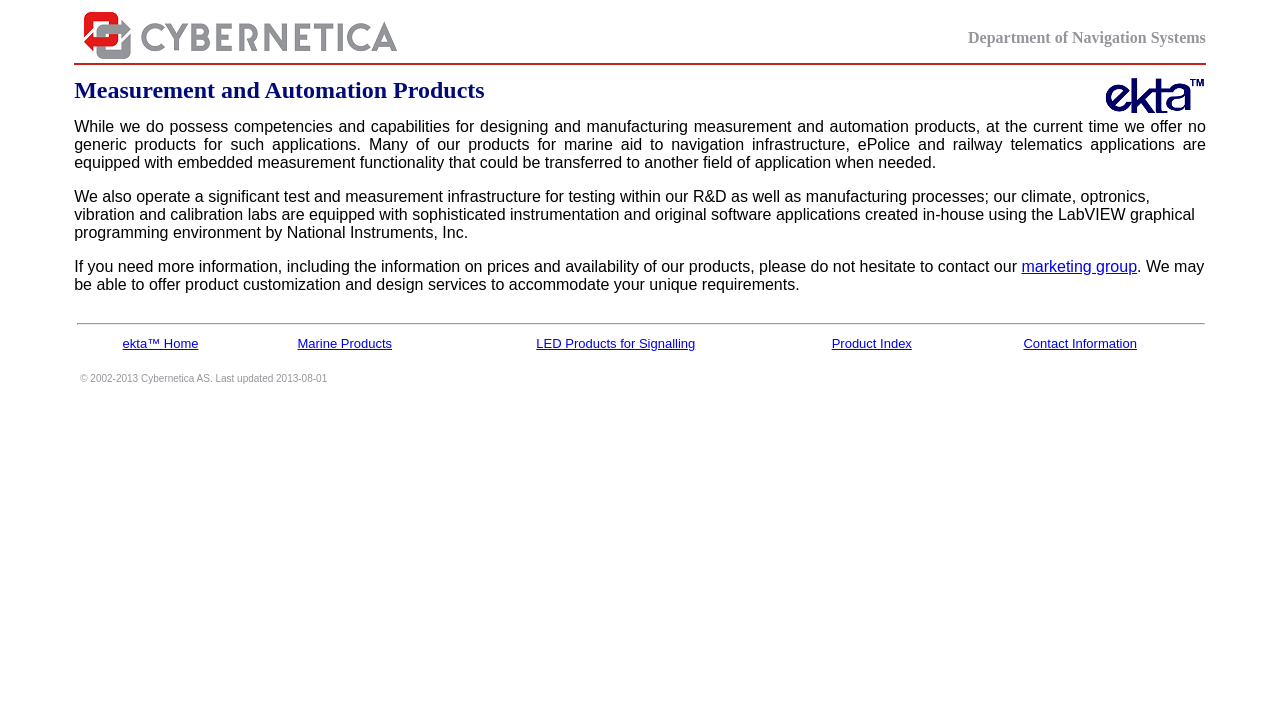Please answer the following question using a single word or phrase: 
What type of products does the company offer?

Measurement and Automation Products